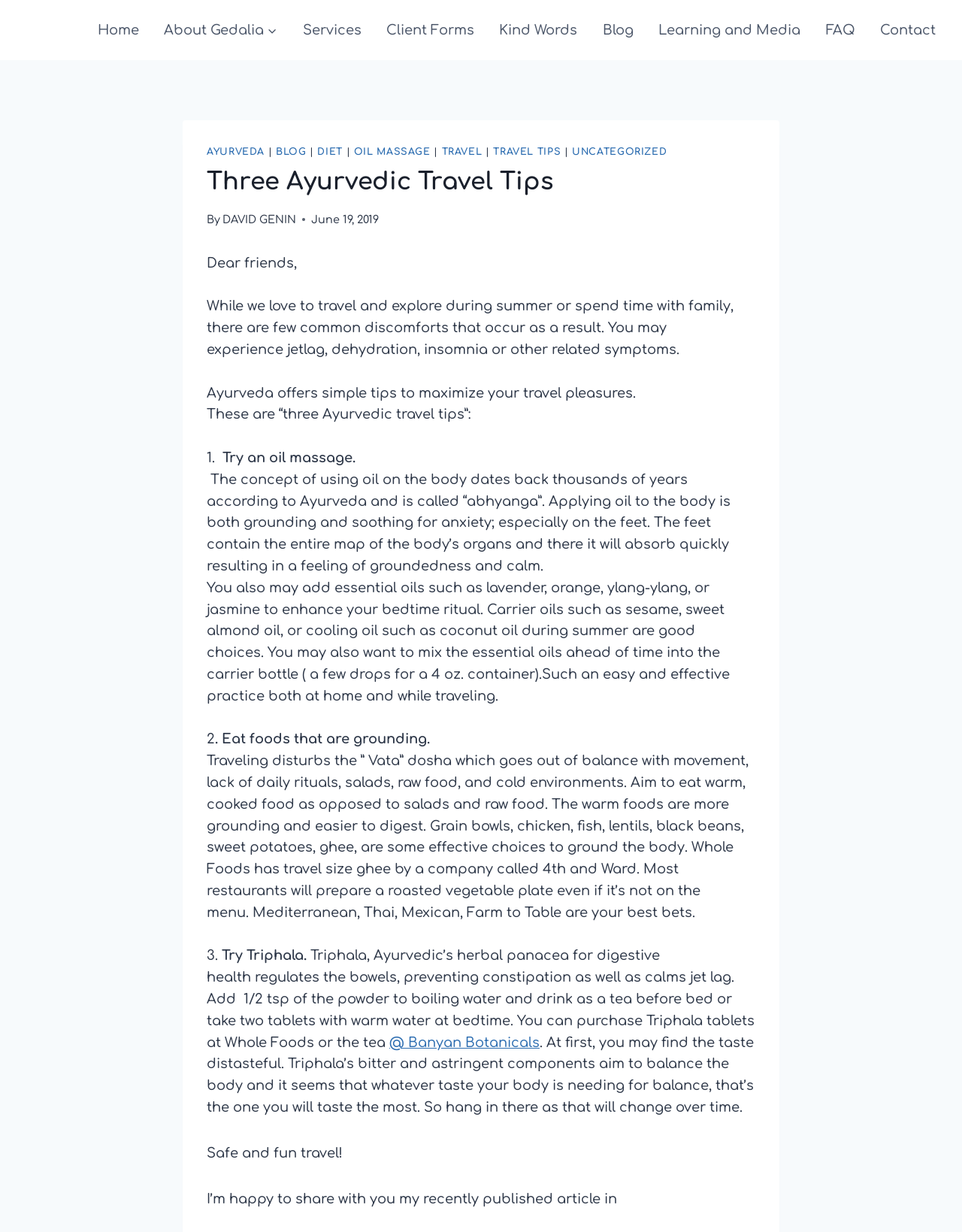What is the name of the author of the article?
Kindly offer a detailed explanation using the data available in the image.

The author's name can be found in the article section, where it says 'By DAVID GENIN'.